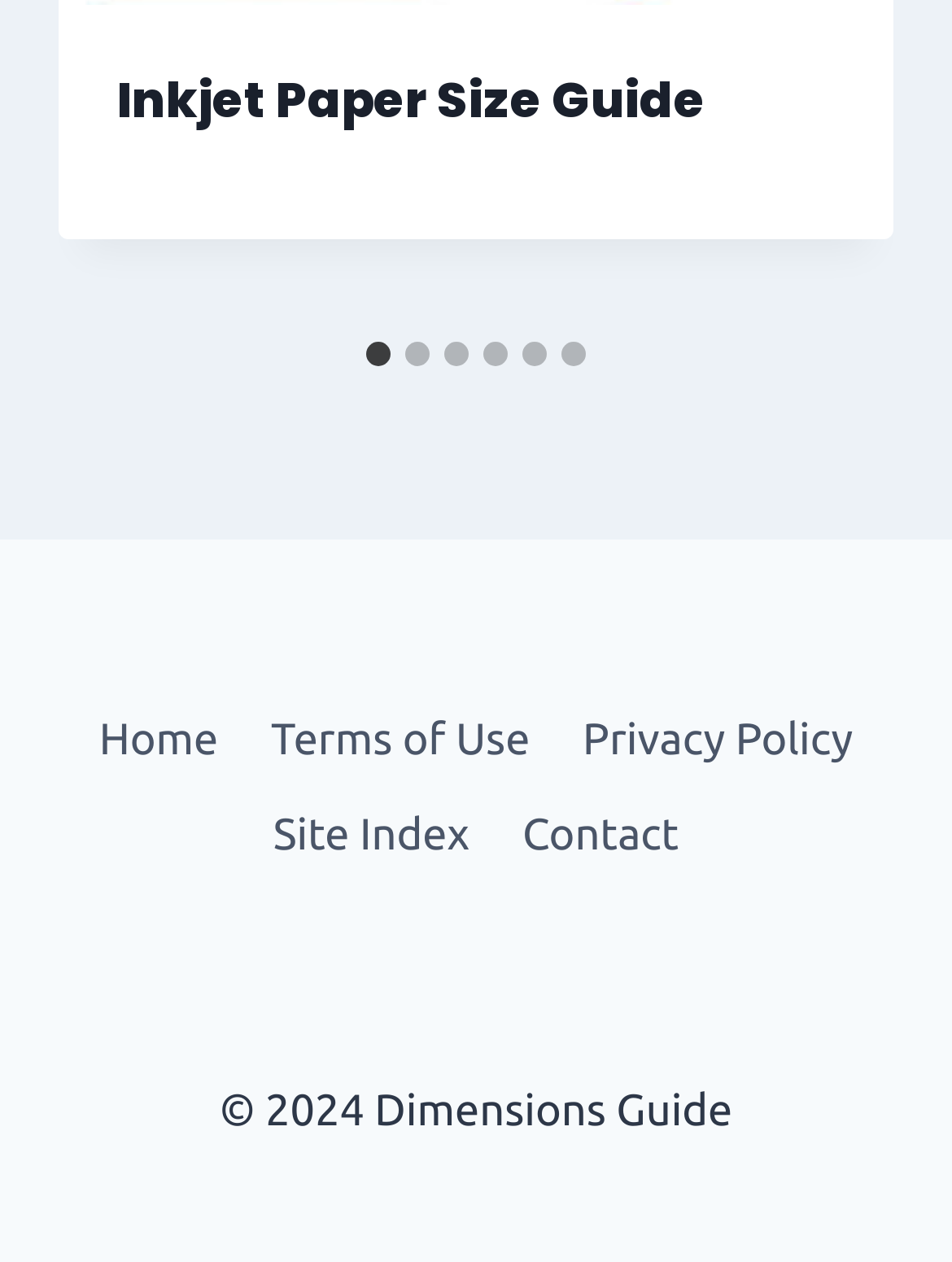Please provide a brief answer to the question using only one word or phrase: 
Is the first slide selected?

True